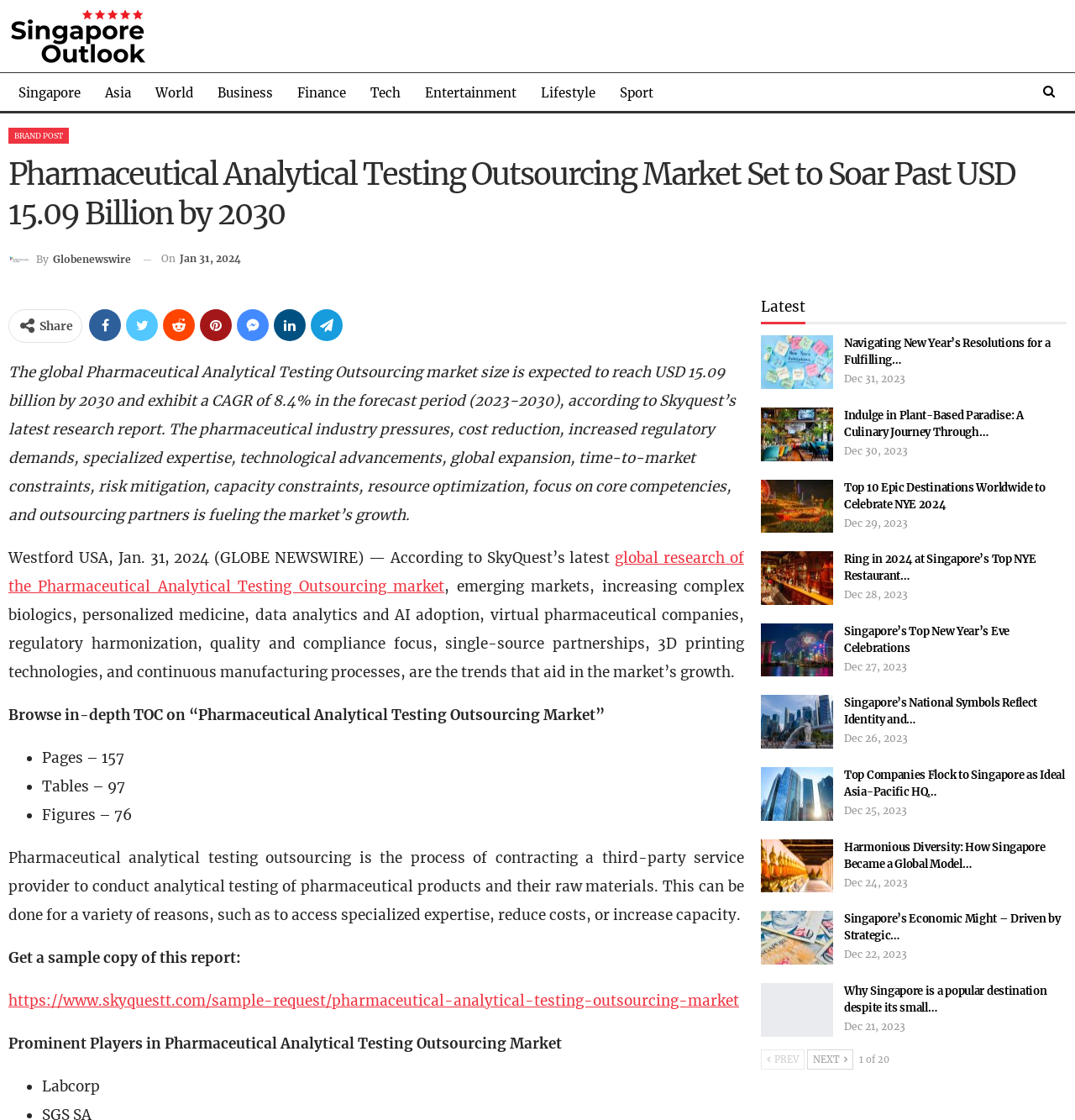Find the bounding box coordinates for the element described here: "Read More »".

None